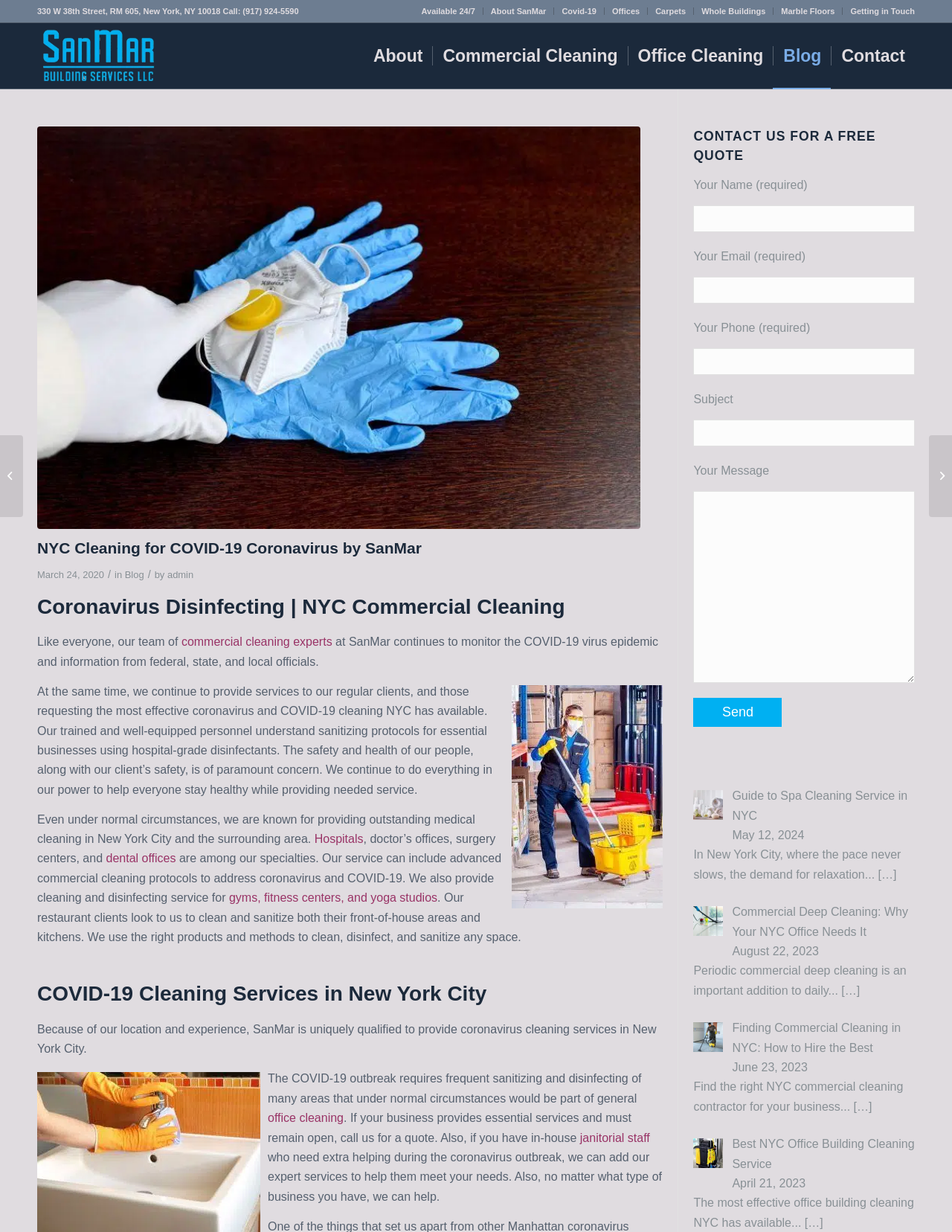Determine the bounding box coordinates of the region that needs to be clicked to achieve the task: "Call the phone number".

[0.234, 0.005, 0.314, 0.013]